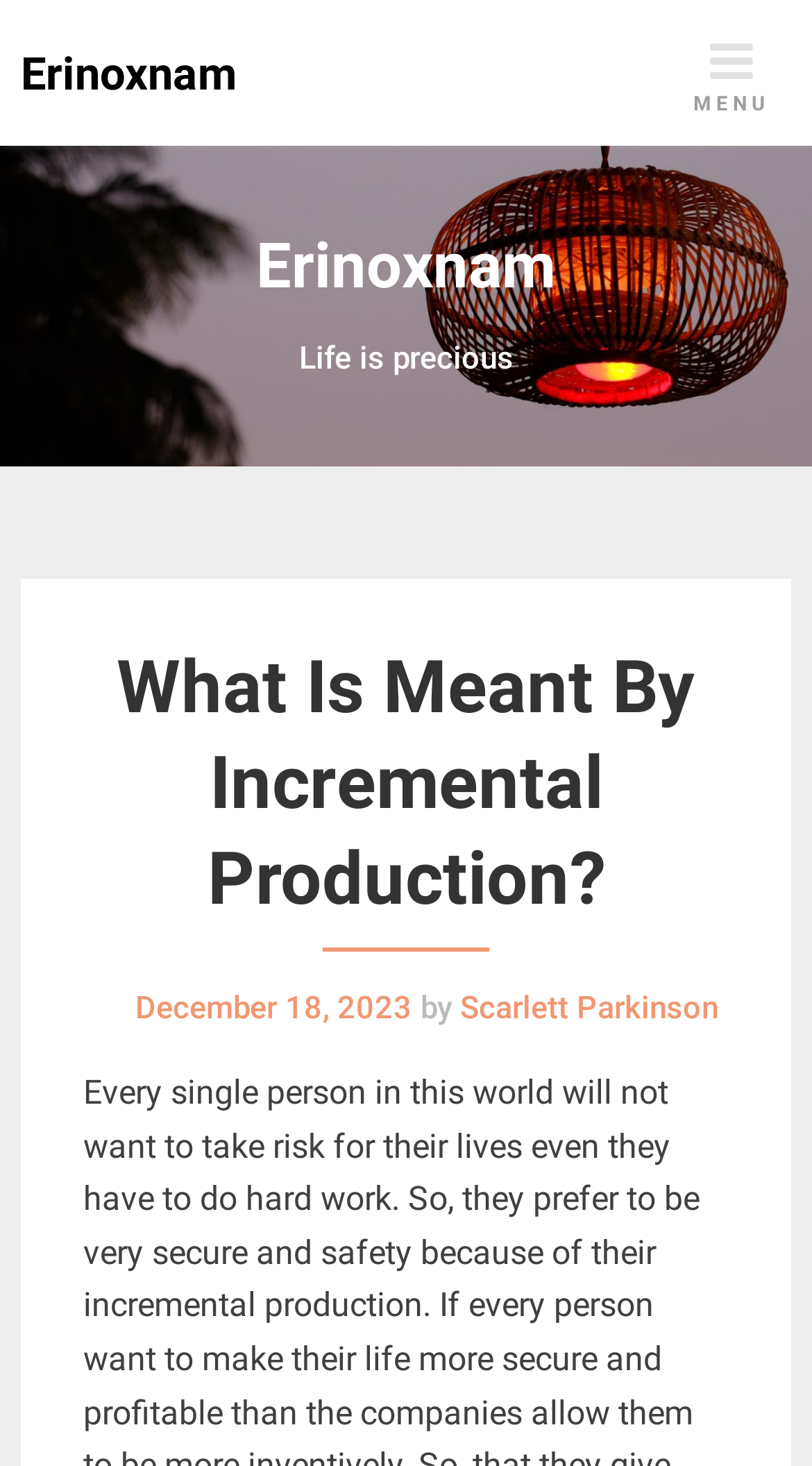What is the purpose of the button with the icon ''?
Please provide a single word or phrase as your answer based on the image.

To open the menu